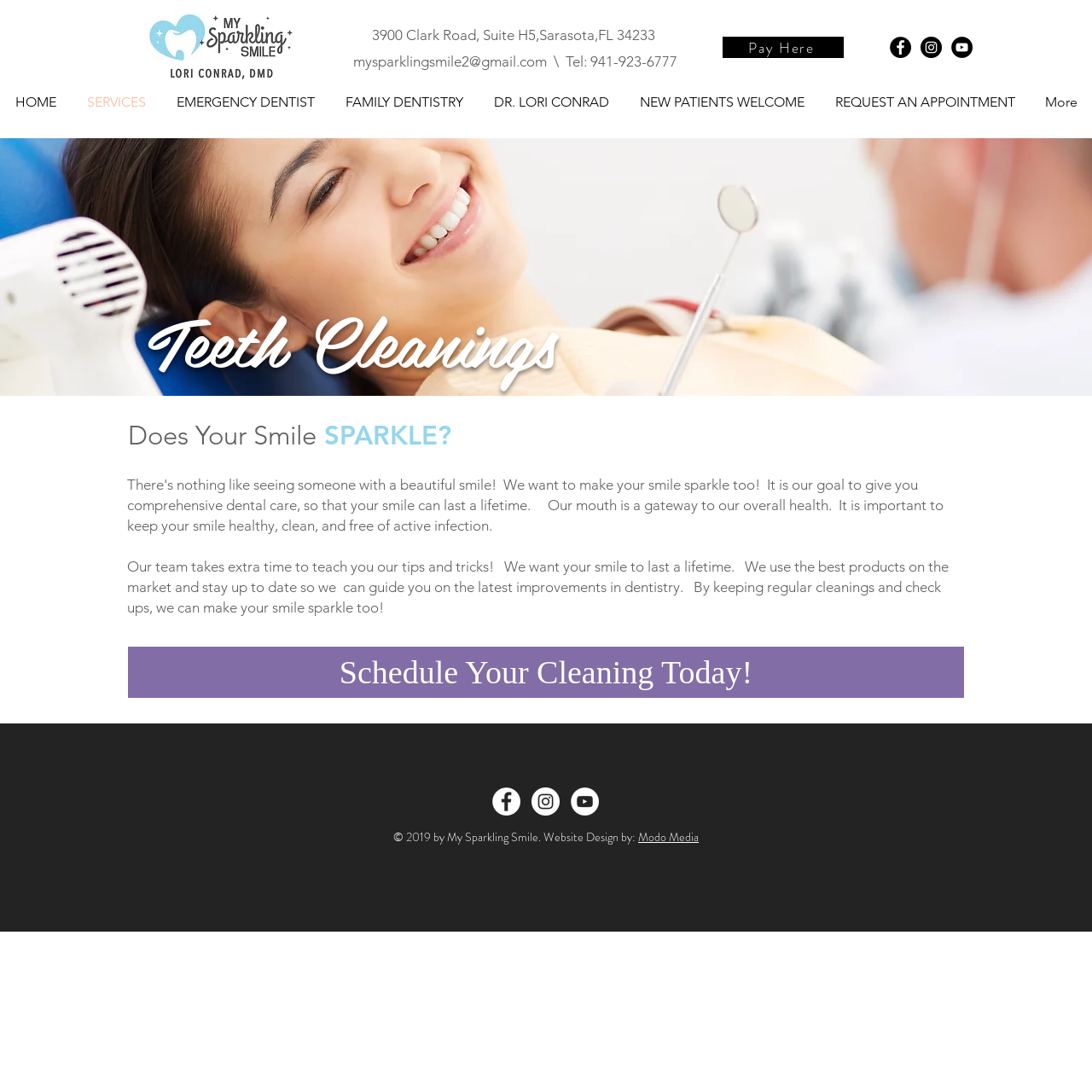Provide a comprehensive caption for the webpage.

The webpage is about My Sparkling Smile, a dental clinic in Sarasota, Florida. At the top left, there is a logo image of the clinic, accompanied by the clinic's address and contact information. Below the logo, there is a social media bar with links to Facebook, Instagram, and YouTube.

The main content of the webpage is divided into two sections. The top section has a heading "Teeth Cleanings" and features a brief introduction to the importance of regular teeth cleanings. There is a call-to-action button "Schedule Your Cleaning Today!" below the introduction.

The bottom section of the webpage contains the clinic's footer, which includes a copyright notice, a website design credit, and another social media bar with the same links as the top section. The social media icons in the footer are in white circles, whereas the ones at the top are in black circles.

There are nine navigation links at the top of the webpage, including "HOME", "SERVICES", "EMERGENCY DENTIST", and "REQUEST AN APPOINTMENT". Additionally, there is a "Pay Here" link and a "More" dropdown menu at the top right corner of the webpage.